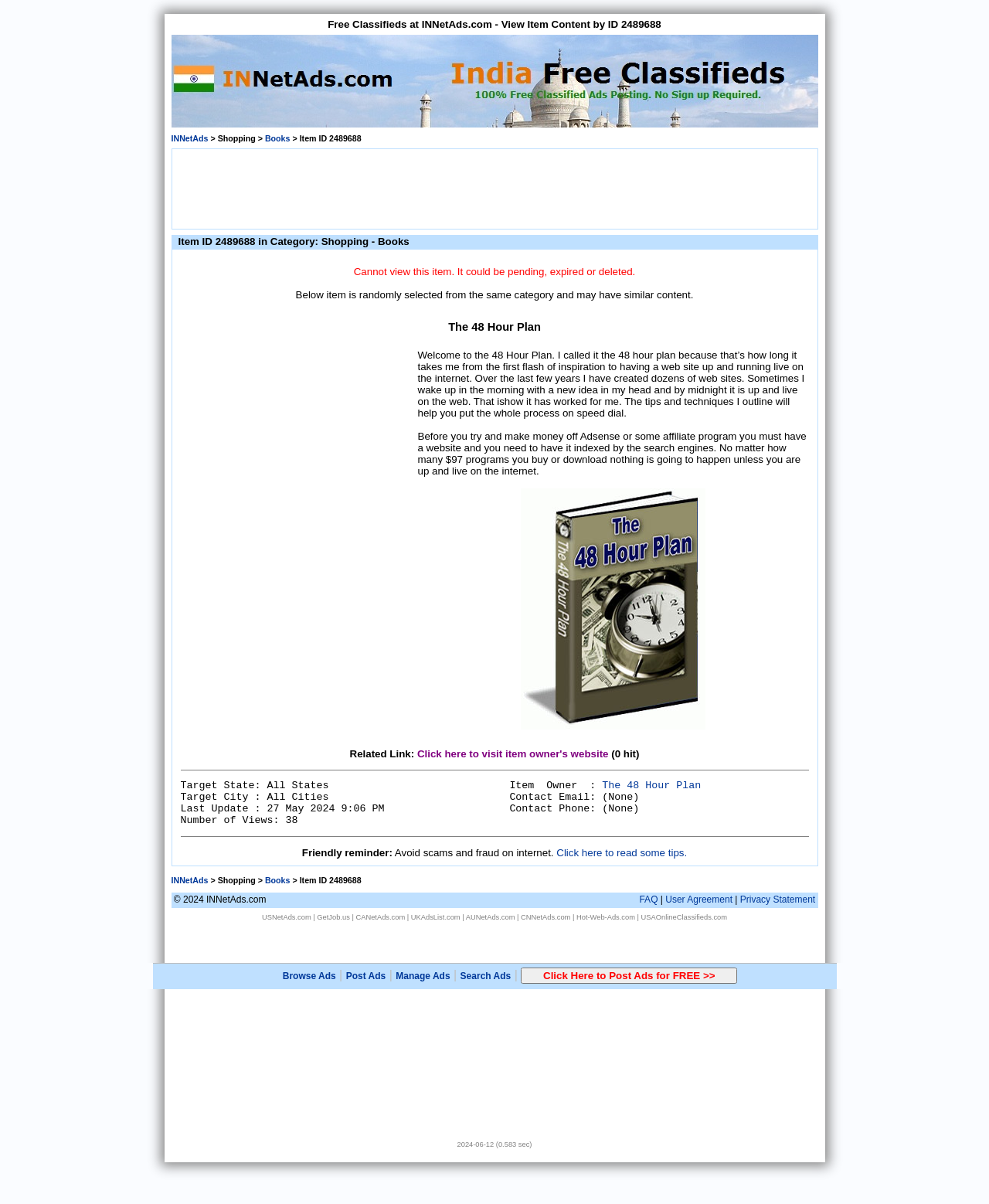Find the bounding box coordinates for the area you need to click to carry out the instruction: "Search Ads". The coordinates should be four float numbers between 0 and 1, indicated as [left, top, right, bottom].

[0.465, 0.806, 0.517, 0.815]